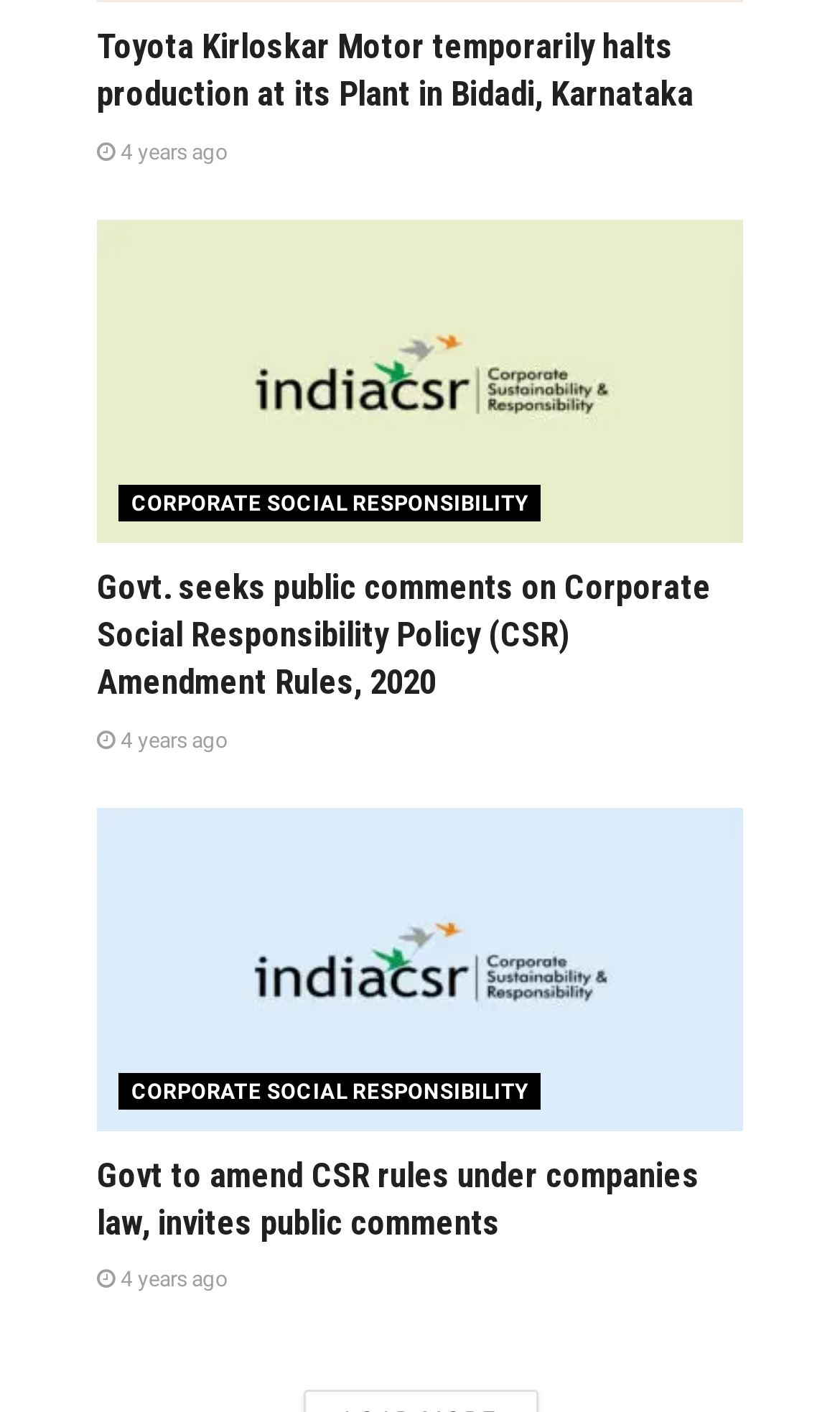Provide the bounding box coordinates for the UI element described in this sentence: "4 years ago". The coordinates should be four float values between 0 and 1, i.e., [left, top, right, bottom].

[0.115, 0.184, 0.28, 0.201]